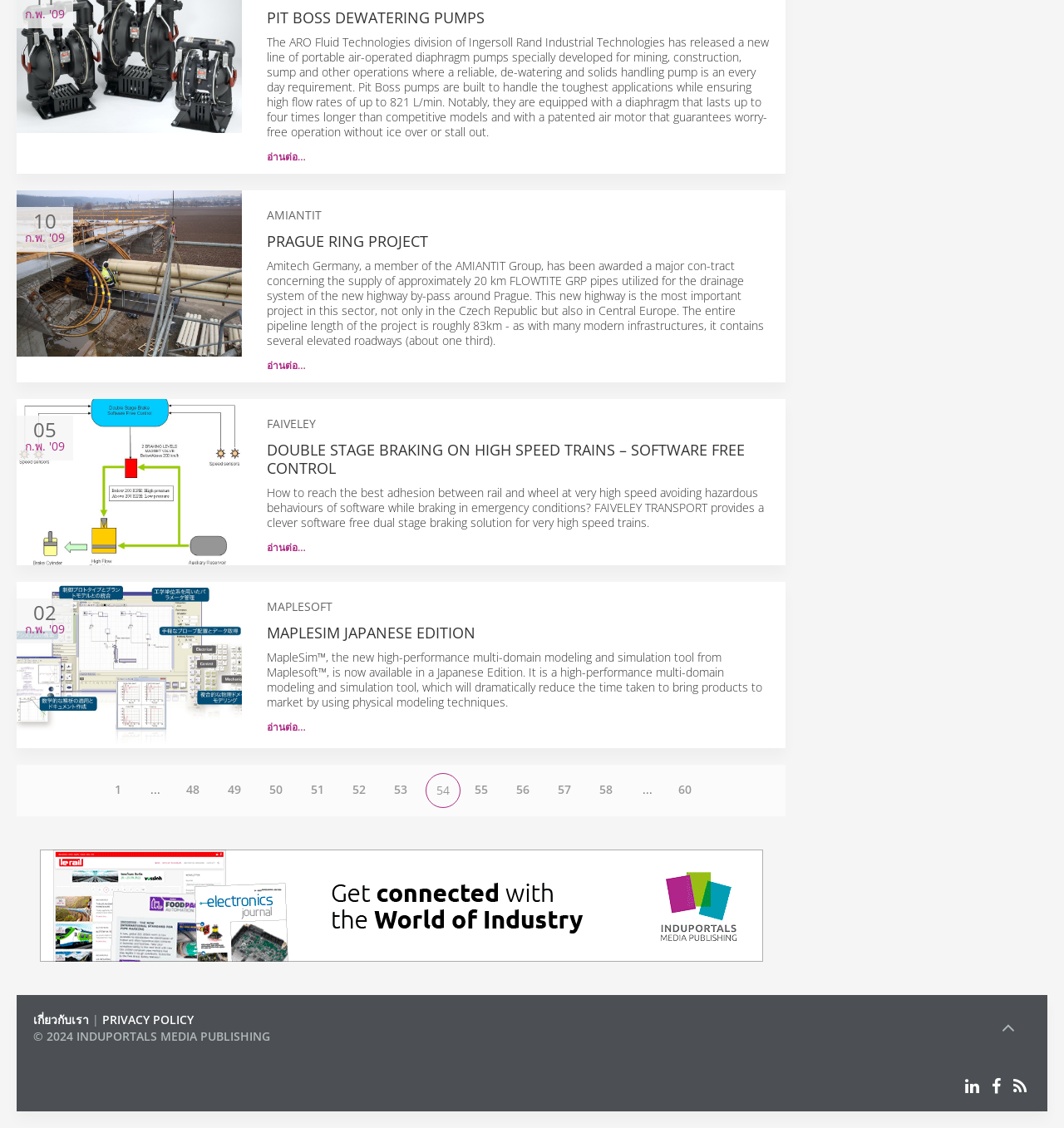Using the given description, provide the bounding box coordinates formatted as (top-left x, top-left y, bottom-right x, bottom-right y), with all values being floating point numbers between 0 and 1. Description: 52

[0.321, 0.685, 0.353, 0.715]